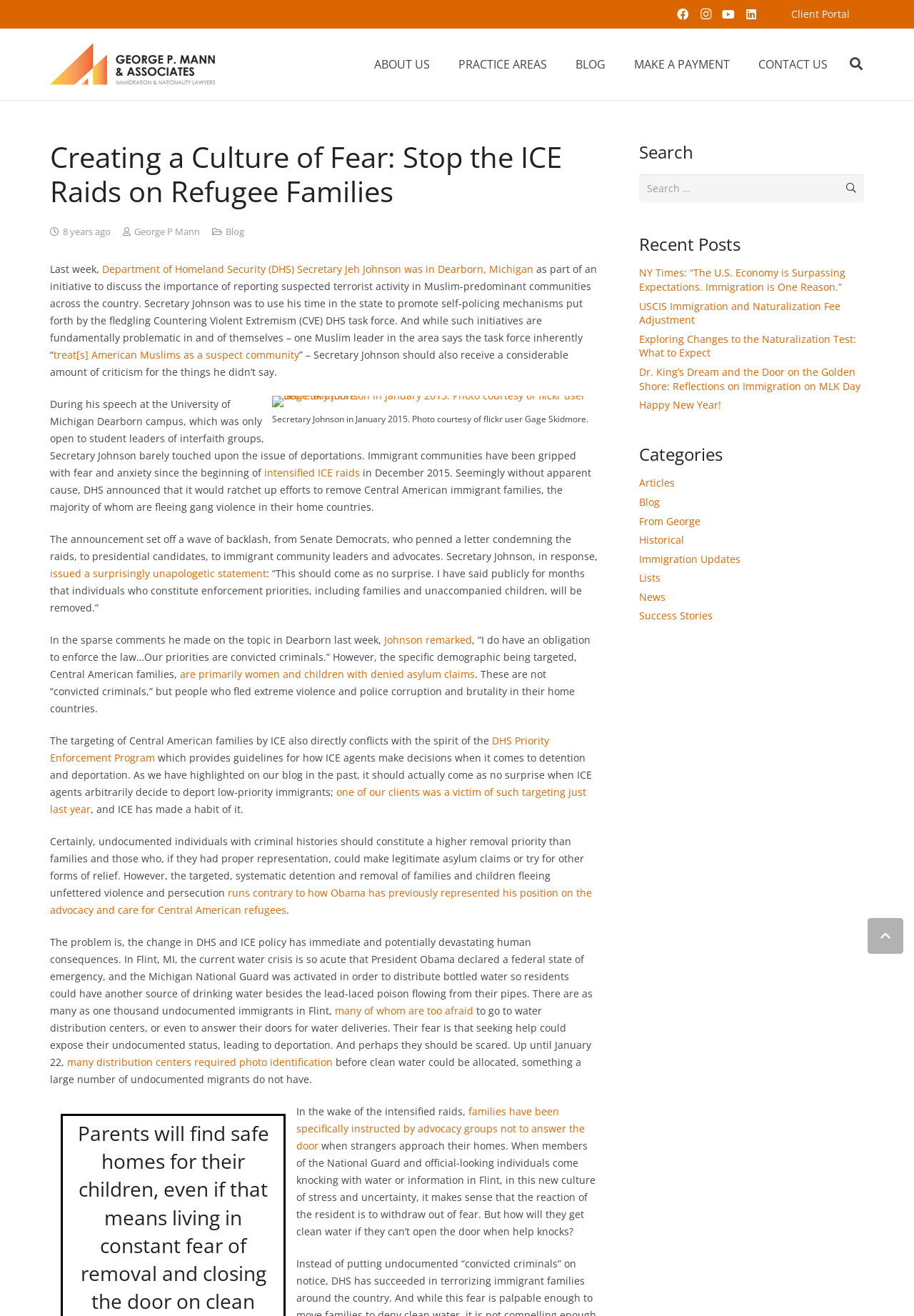Identify the bounding box for the given UI element using the description provided. Coordinates should be in the format (top-left x, top-left y, bottom-right x, bottom-right y) and must be between 0 and 1. Here is the description: BLOG

[0.614, 0.035, 0.678, 0.062]